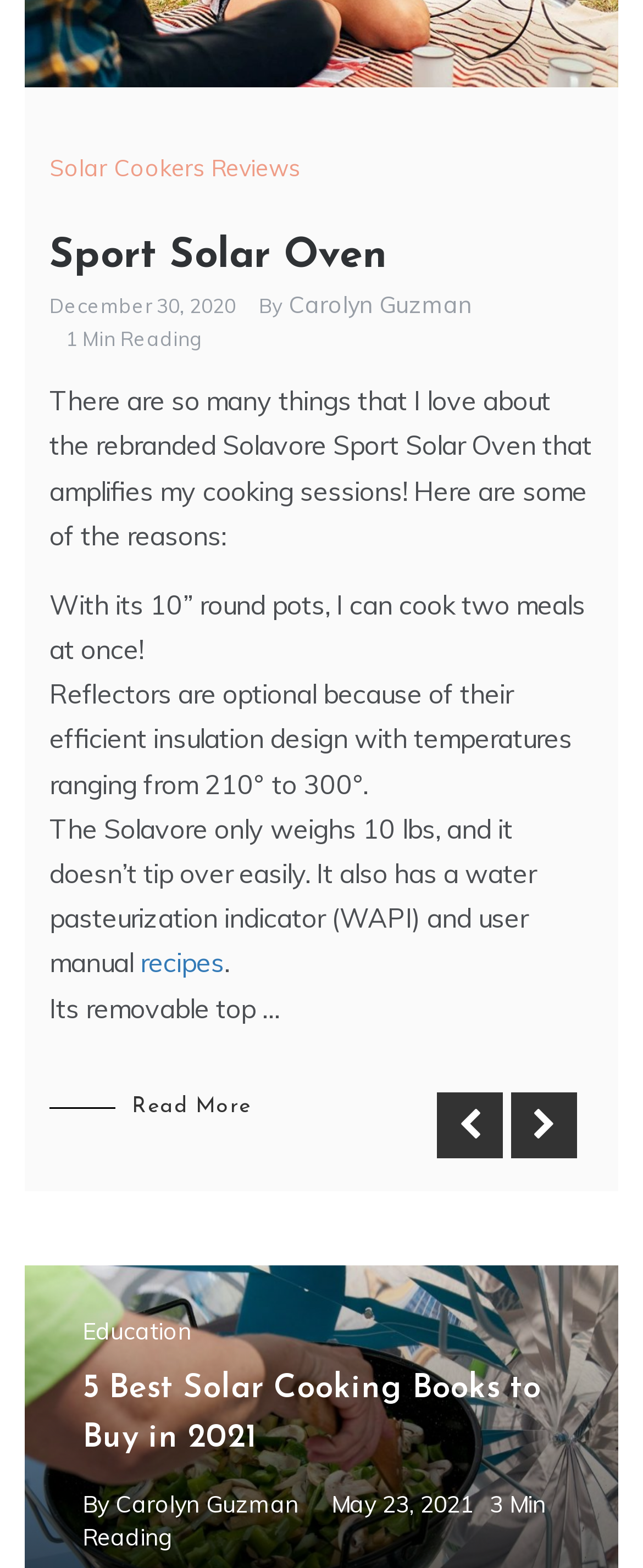Using the image as a reference, answer the following question in as much detail as possible:
What is the category of the article '5 Best Solar Cooking Books to Buy in 2021'?

The category of the article '5 Best Solar Cooking Books to Buy in 2021' is mentioned as 'Education' which is located above the heading '5 Best Solar Cooking Books to Buy in 2021'.